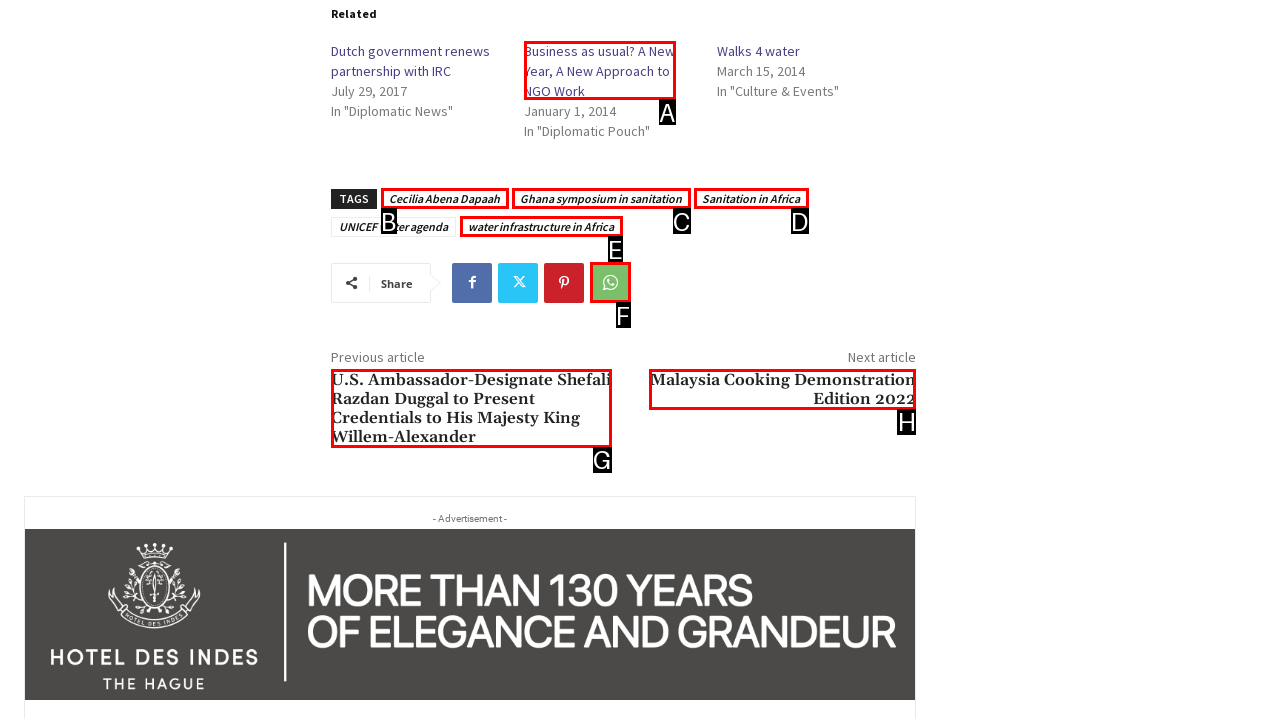Choose the HTML element that corresponds to the description: parent_node: Email name="form_fields[email]" placeholder="Email"
Provide the answer by selecting the letter from the given choices.

None